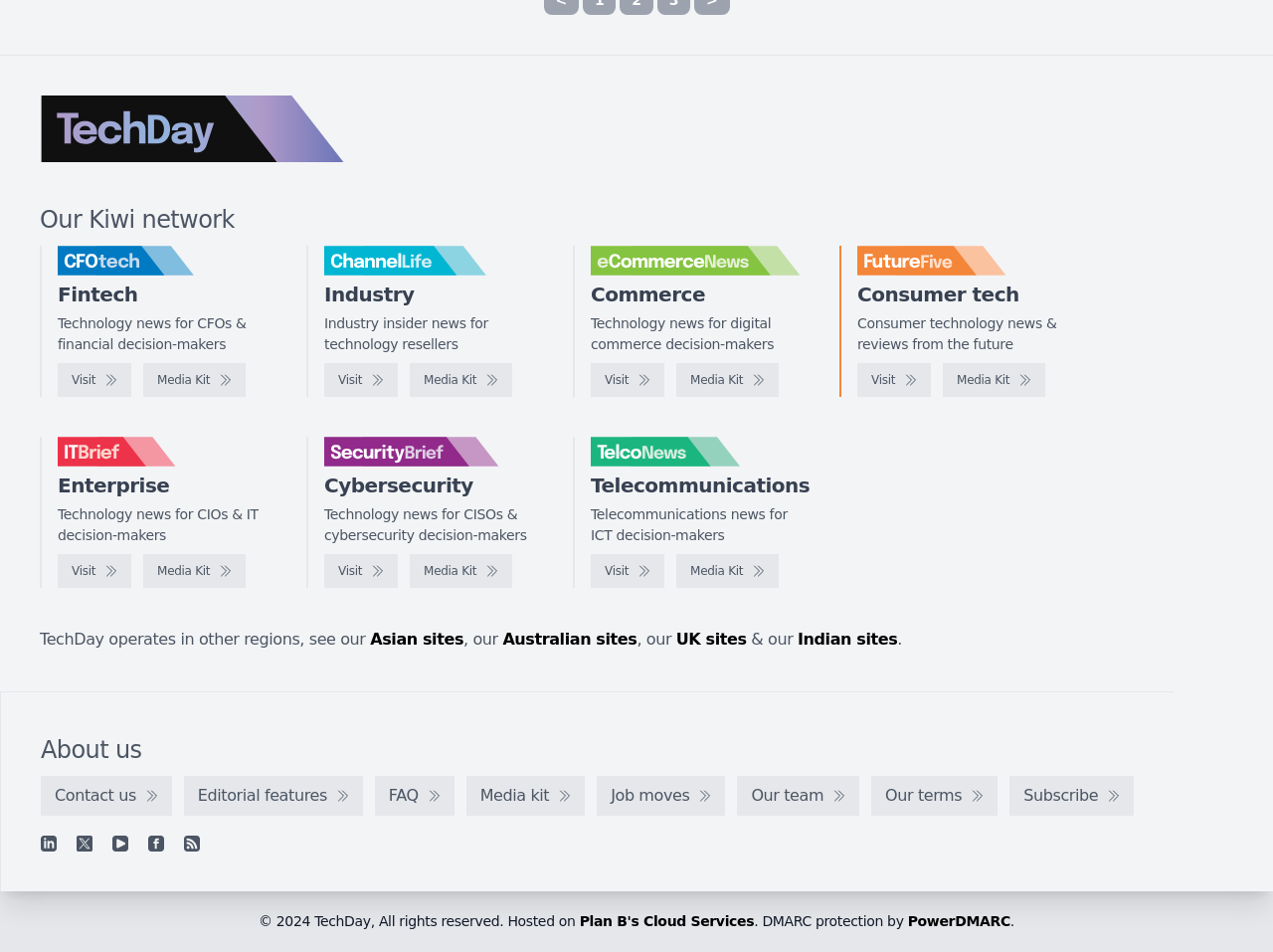What is the purpose of the 'Media Kit' link?
Using the image as a reference, deliver a detailed and thorough answer to the question.

The 'Media Kit' link is provided multiple times on the webpage, each corresponding to a different news category, and it is likely that clicking on this link will provide access to media kit information for that particular category.